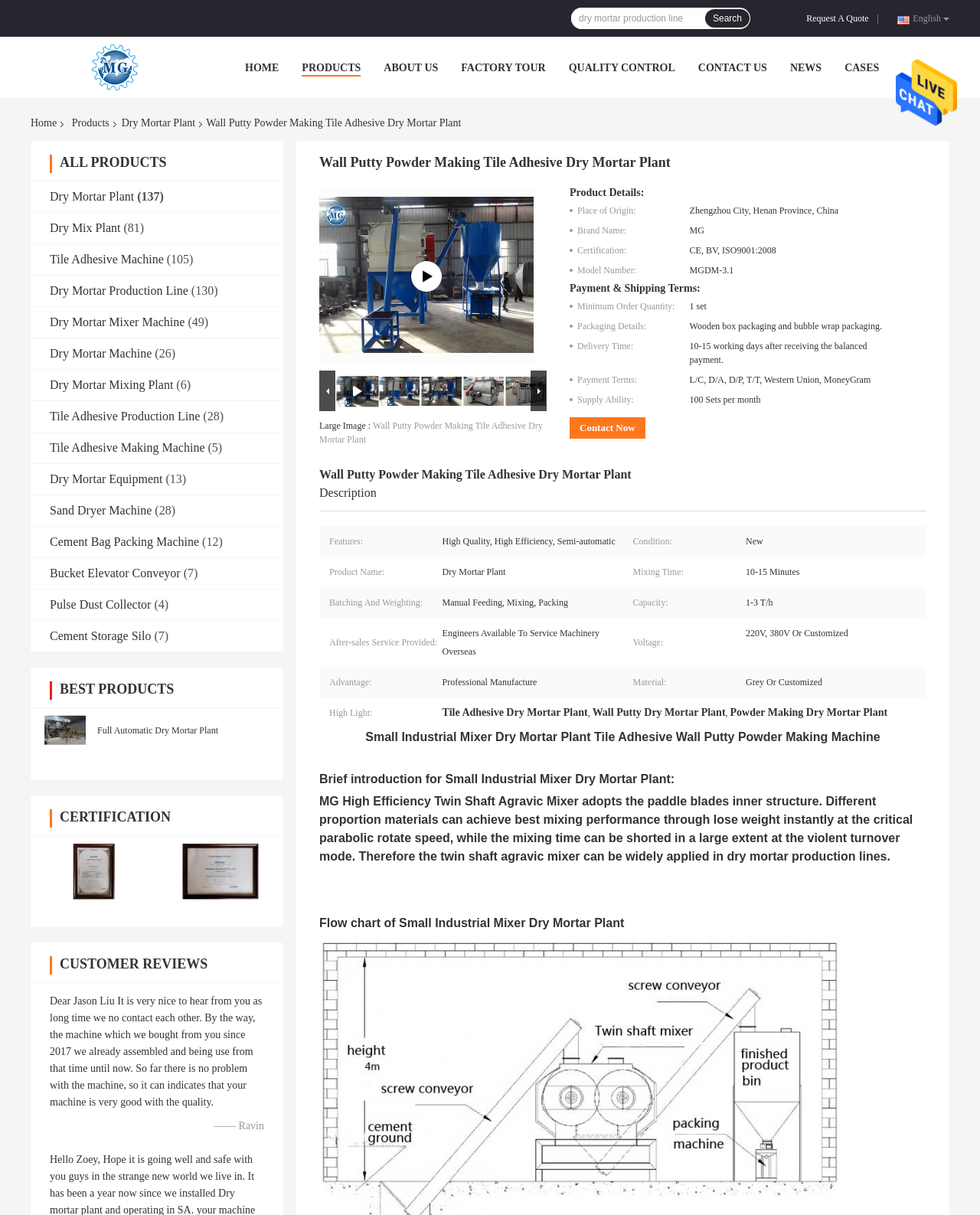What is the name of the company?
Answer with a single word or phrase, using the screenshot for reference.

Zhengzhou MG Industrial Co.,Ltd